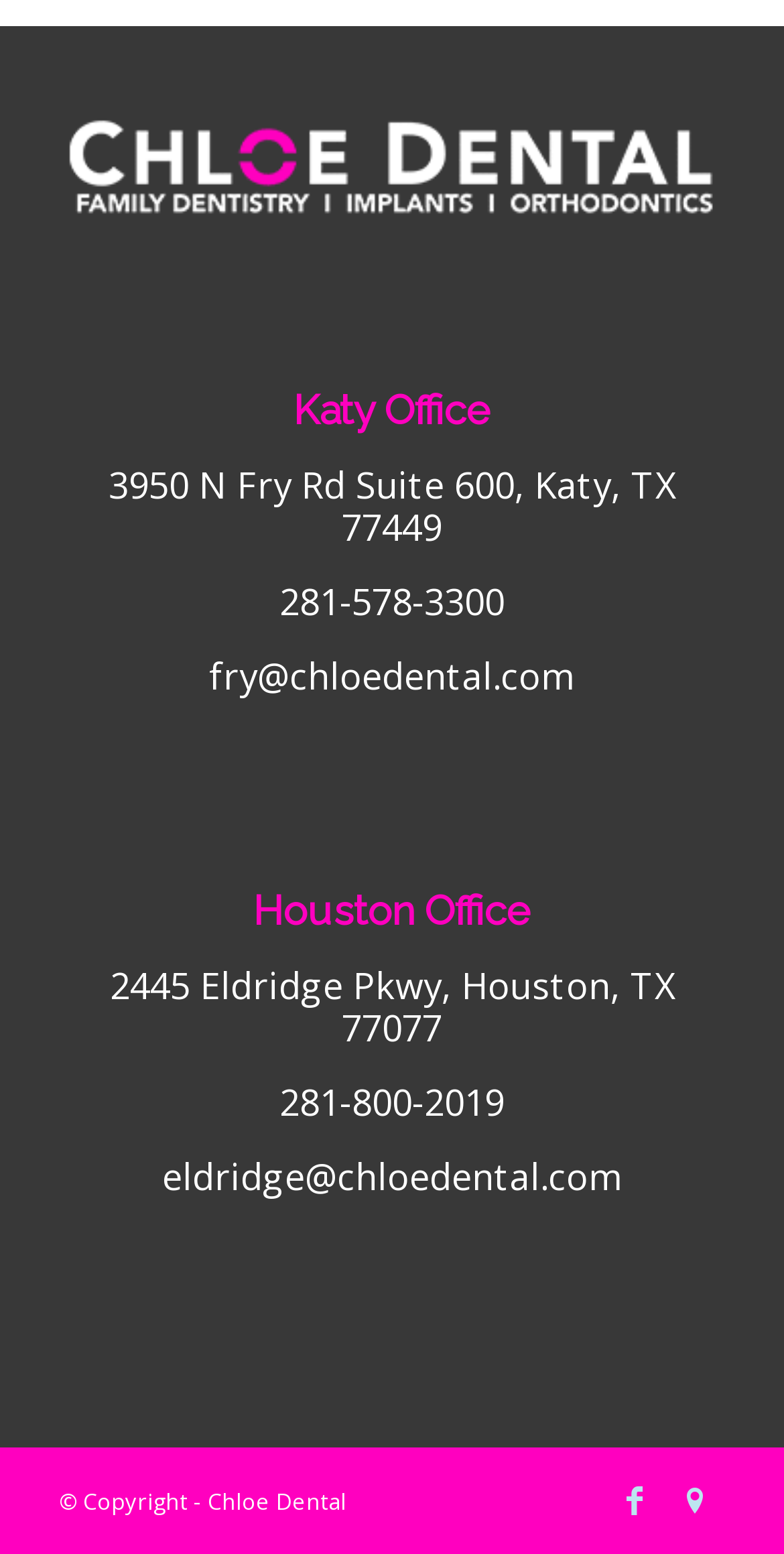Identify the bounding box coordinates of the section that should be clicked to achieve the task described: "Call Houston office".

[0.356, 0.693, 0.644, 0.724]